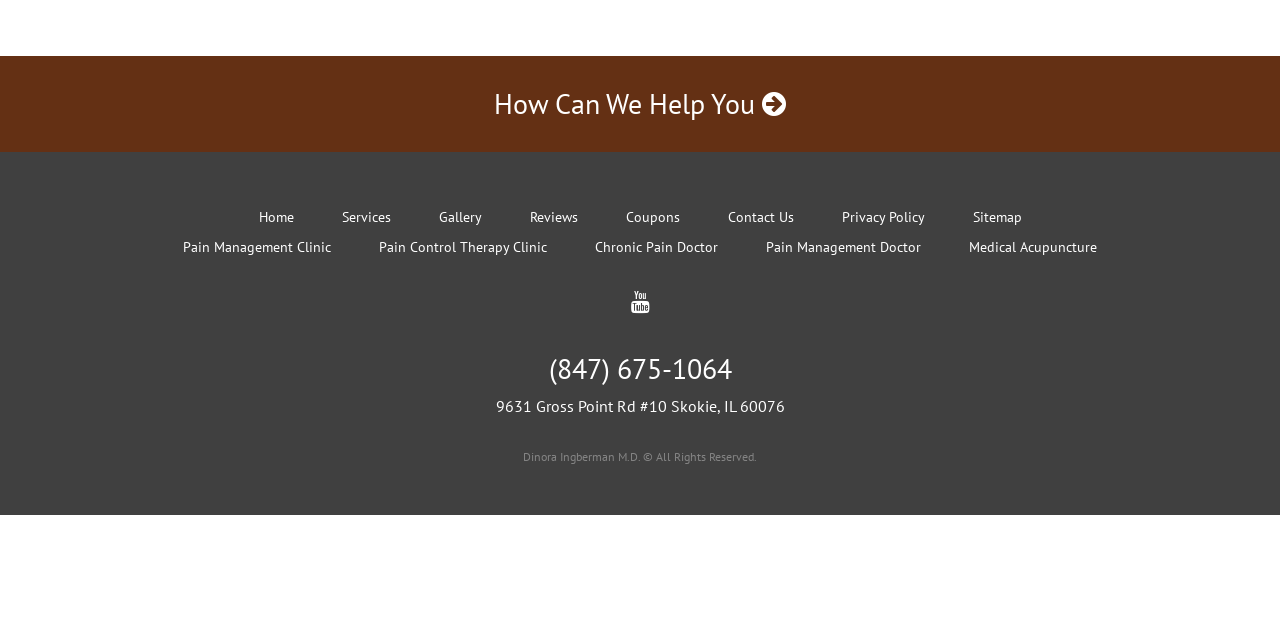Using the description "Contact Us", locate and provide the bounding box of the UI element.

[0.568, 0.326, 0.62, 0.354]